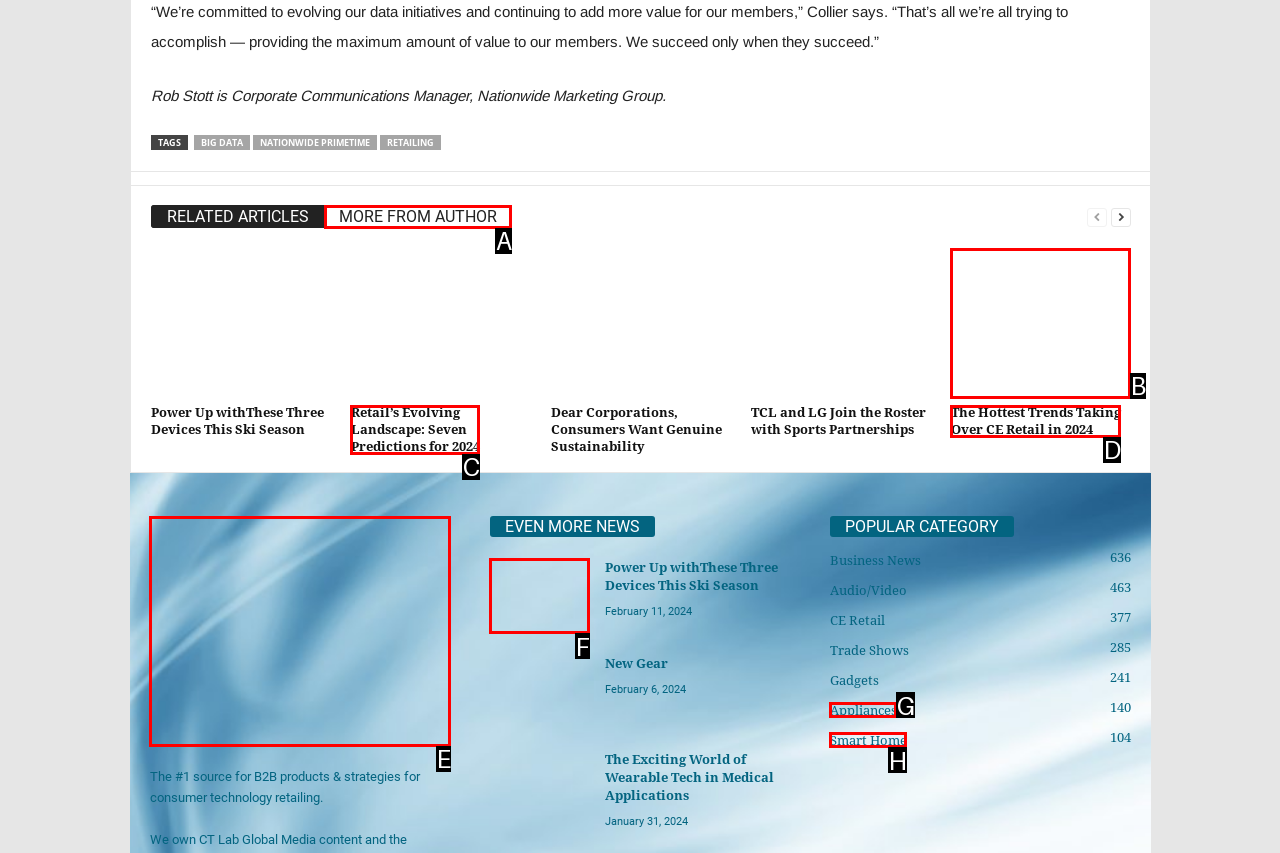Match the following description to a UI element: Smart Home104
Provide the letter of the matching option directly.

H